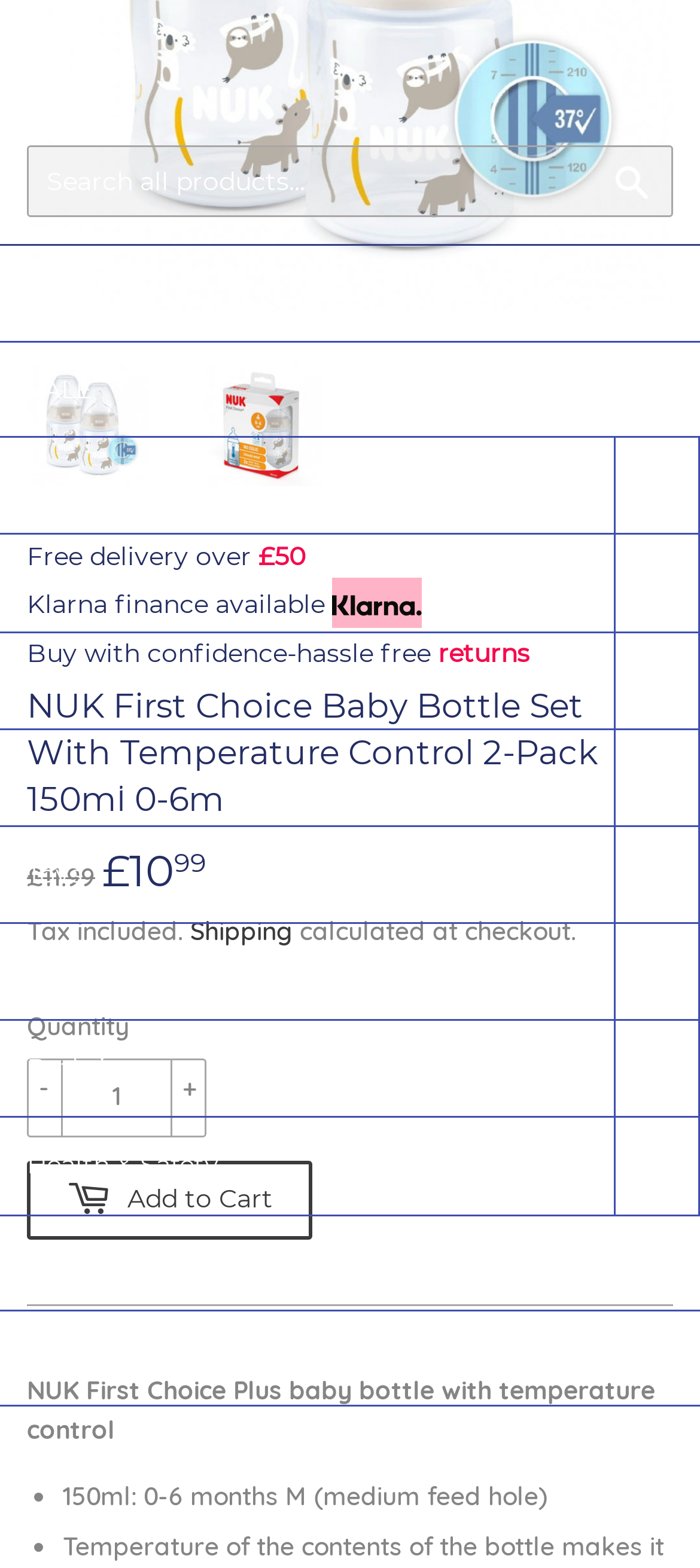Locate the bounding box coordinates of the region to be clicked to comply with the following instruction: "View NUK First Choice Baby Bottle Set details". The coordinates must be four float numbers between 0 and 1, in the form [left, top, right, bottom].

[0.038, 0.232, 0.212, 0.31]